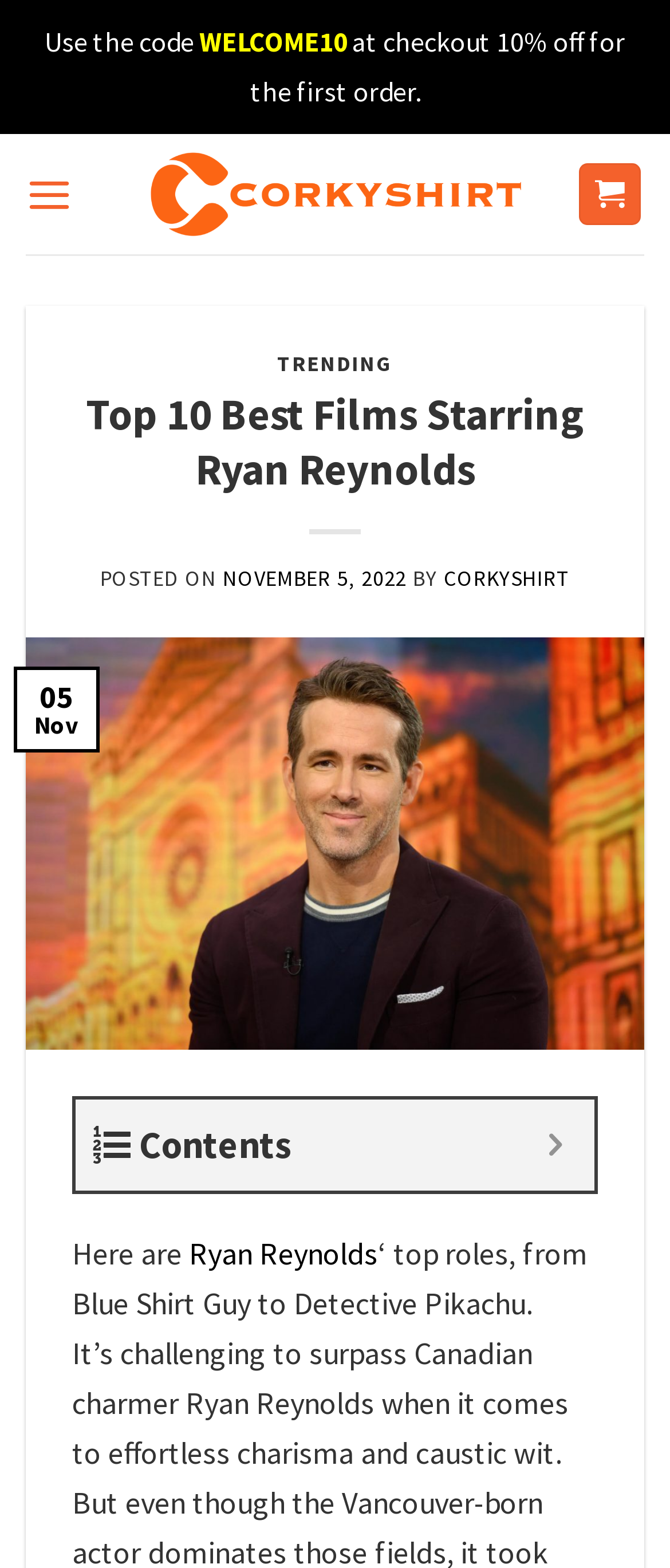Provide the bounding box coordinates of the HTML element described by the text: "Ryan Reynolds". The coordinates should be in the format [left, top, right, bottom] with values between 0 and 1.

[0.282, 0.787, 0.564, 0.812]